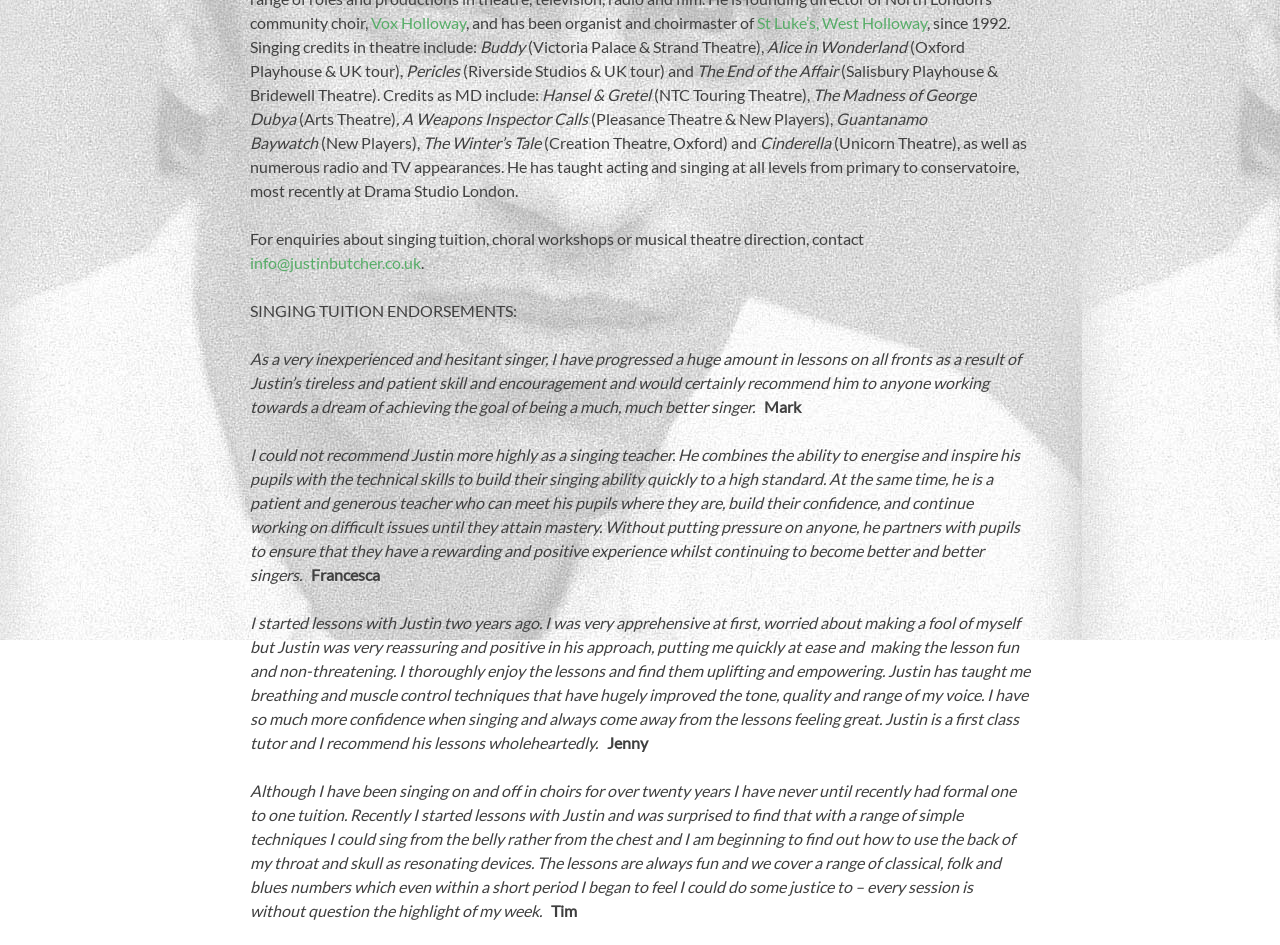Using the element description: "St Luke’s, West Holloway", determine the bounding box coordinates. The coordinates should be in the format [left, top, right, bottom], with values between 0 and 1.

[0.591, 0.013, 0.724, 0.033]